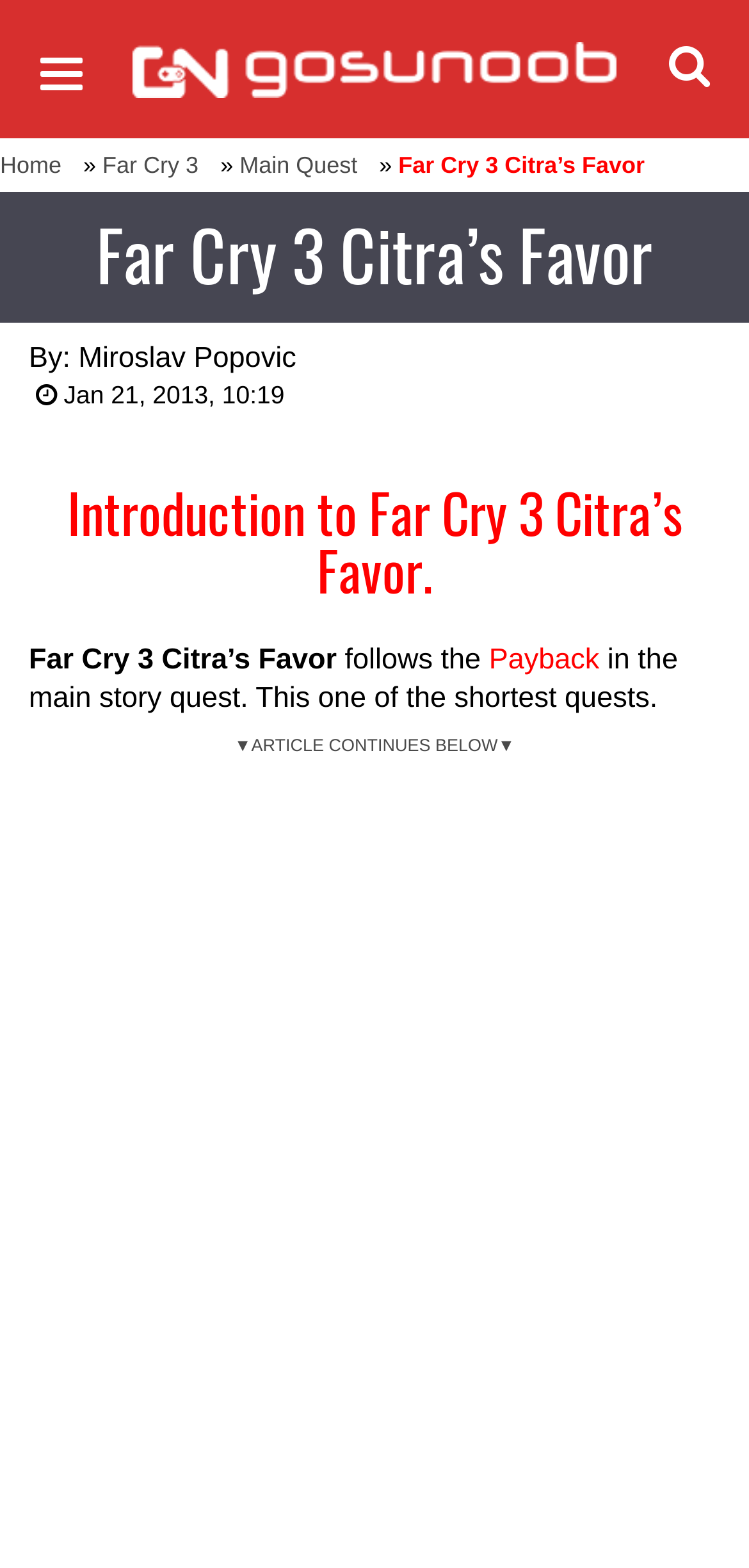What is the date this walkthrough was published?
Using the image, provide a detailed and thorough answer to the question.

I determined the answer by looking at the section that displays the date and time the walkthrough was published, which is 'Jan 21, 2013, 10:19'.